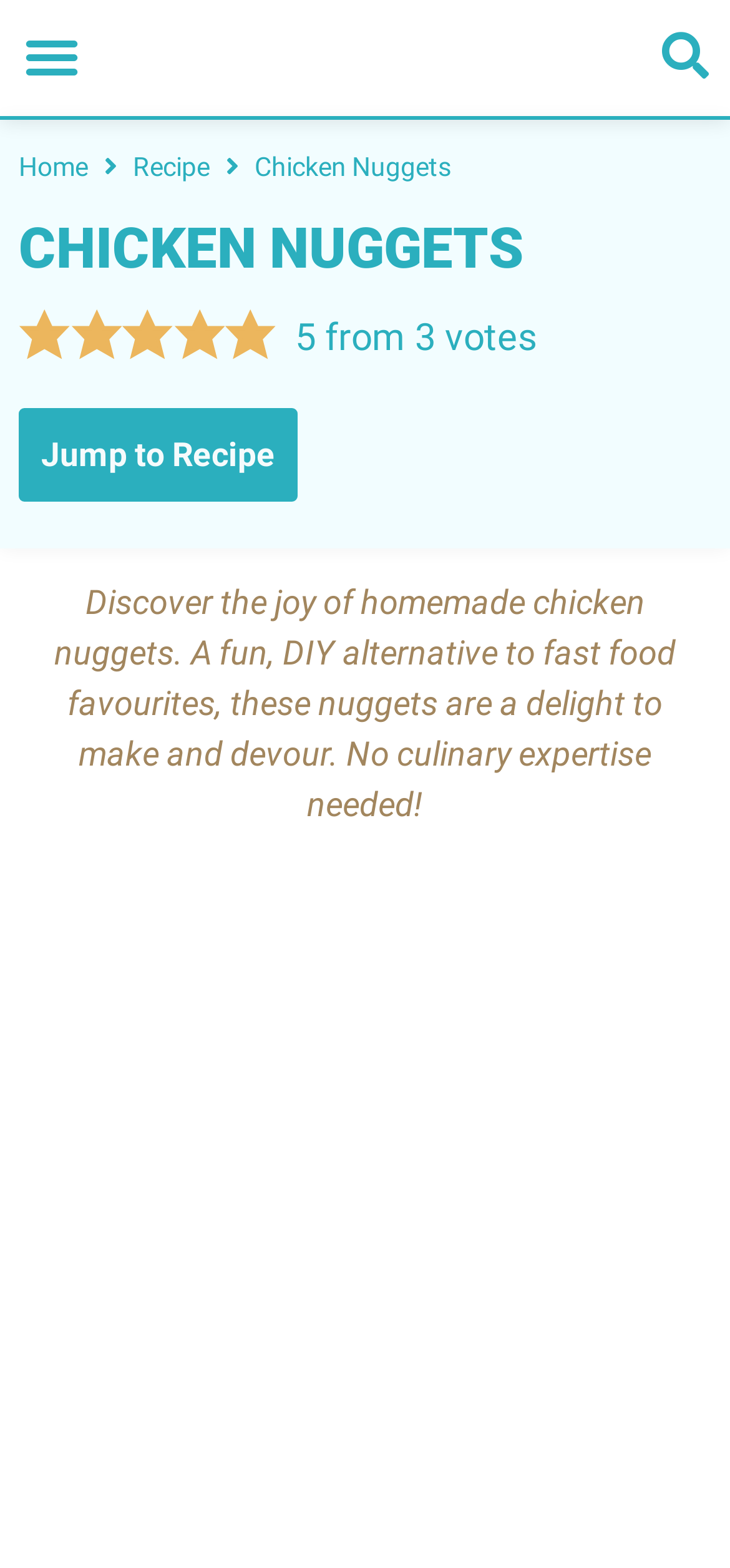Summarize the contents and layout of the webpage in detail.

This webpage is about a recipe for homemade chicken nuggets. At the top left, there is a menu toggle button. Next to it, there are links to "Home" and "Recipe". The title "Chicken Nuggets" is prominently displayed in the top center of the page, with a larger heading "CHICKEN NUGGETS" below it. 

Below the title, there are five buttons to rate the recipe, each with a corresponding star image. These buttons are aligned horizontally and take up about half of the page width. To the right of the rating buttons, there is a text "from" followed by the number of votes.

Further down, there is a link to "Jump to Recipe" on the left, and a brief introduction to the recipe on the right. The introduction describes the recipe as a fun and easy DIY alternative to fast food chicken nuggets. 

At the bottom of the page, there is a large image of the finished chicken nuggets, taking up most of the page width.